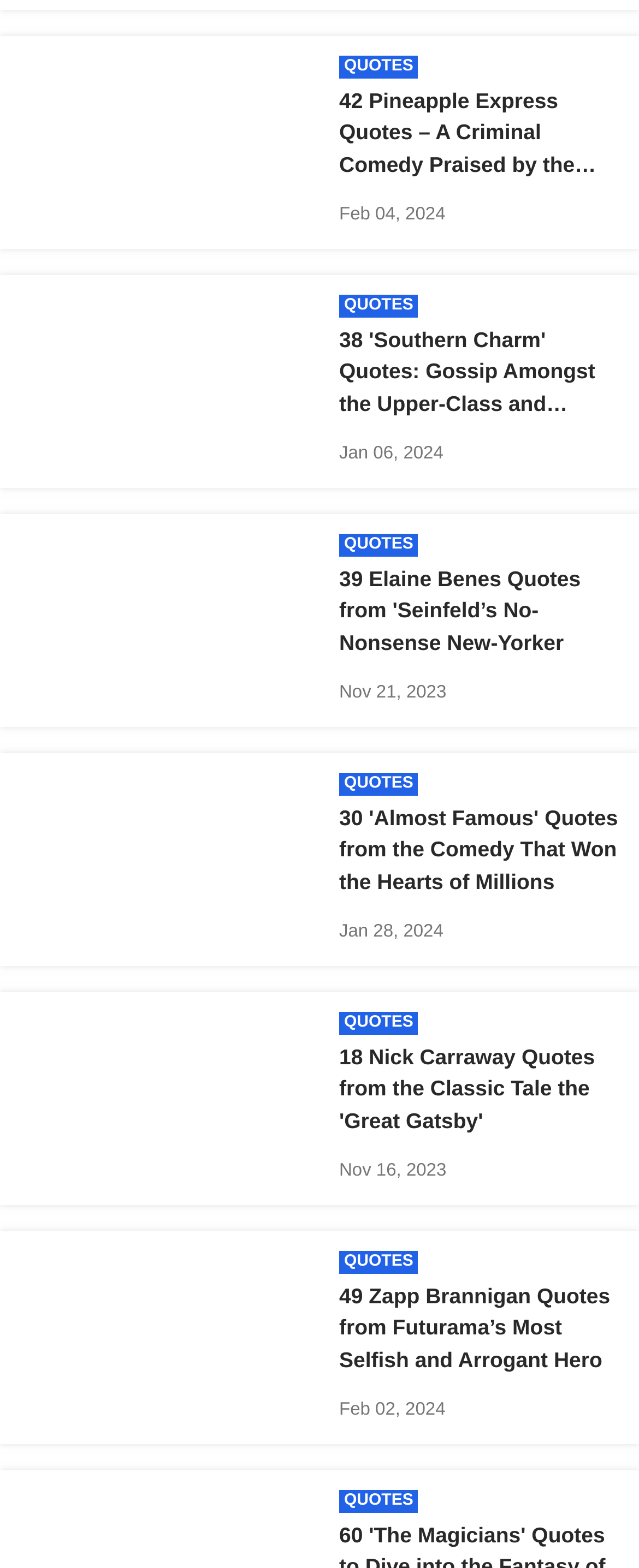Locate the bounding box coordinates of the segment that needs to be clicked to meet this instruction: "Browse 49 Zapp Brannigan Quotes".

[0.538, 0.797, 0.647, 0.812]